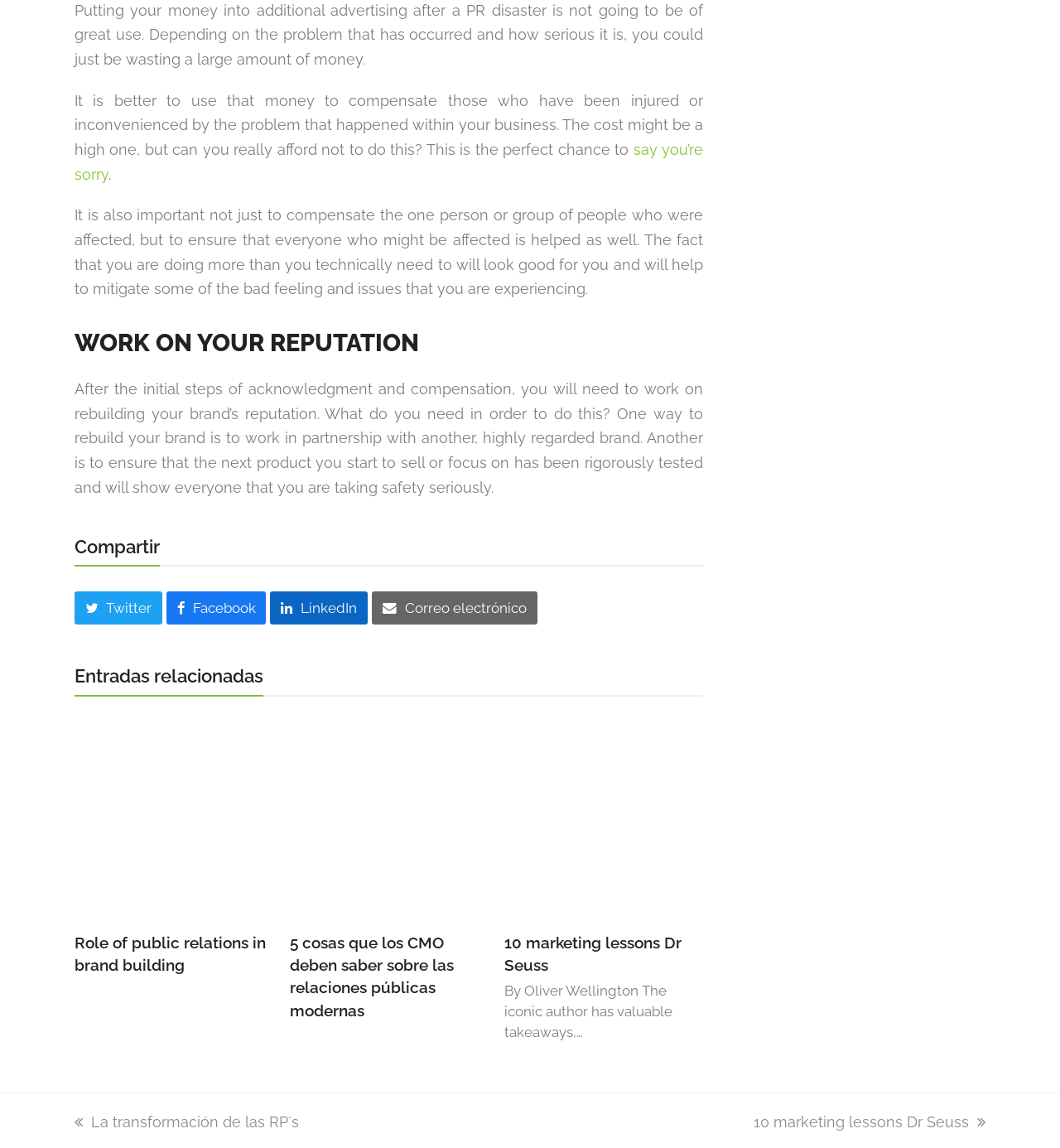Return the bounding box coordinates of the UI element that corresponds to this description: "10 marketing lessons Dr Seuss". The coordinates must be given as four float numbers in the range of 0 and 1, [left, top, right, bottom].

[0.476, 0.813, 0.643, 0.849]